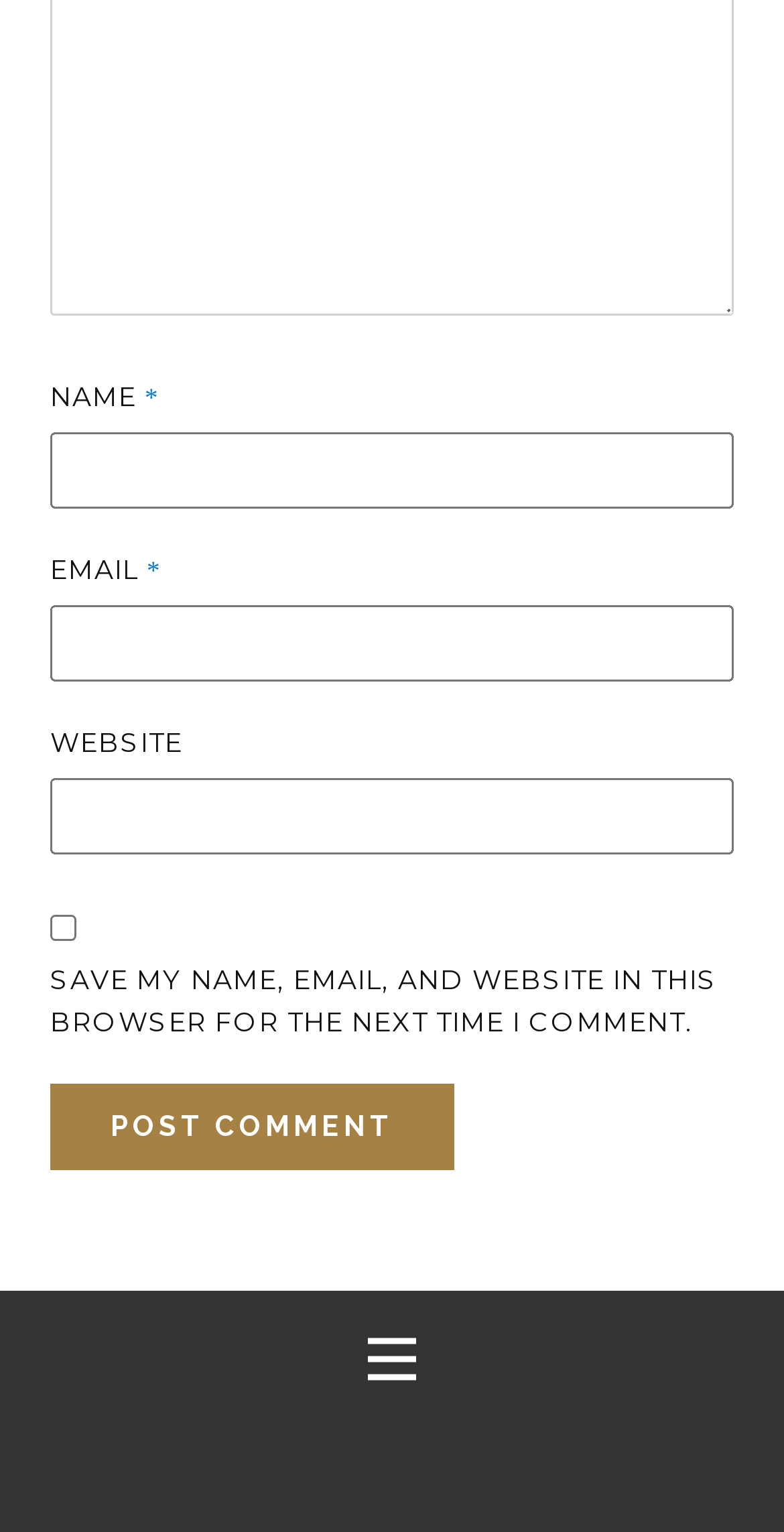Locate the bounding box coordinates of the area you need to click to fulfill this instruction: 'Type your website'. The coordinates must be in the form of four float numbers ranging from 0 to 1: [left, top, right, bottom].

[0.064, 0.508, 0.936, 0.558]